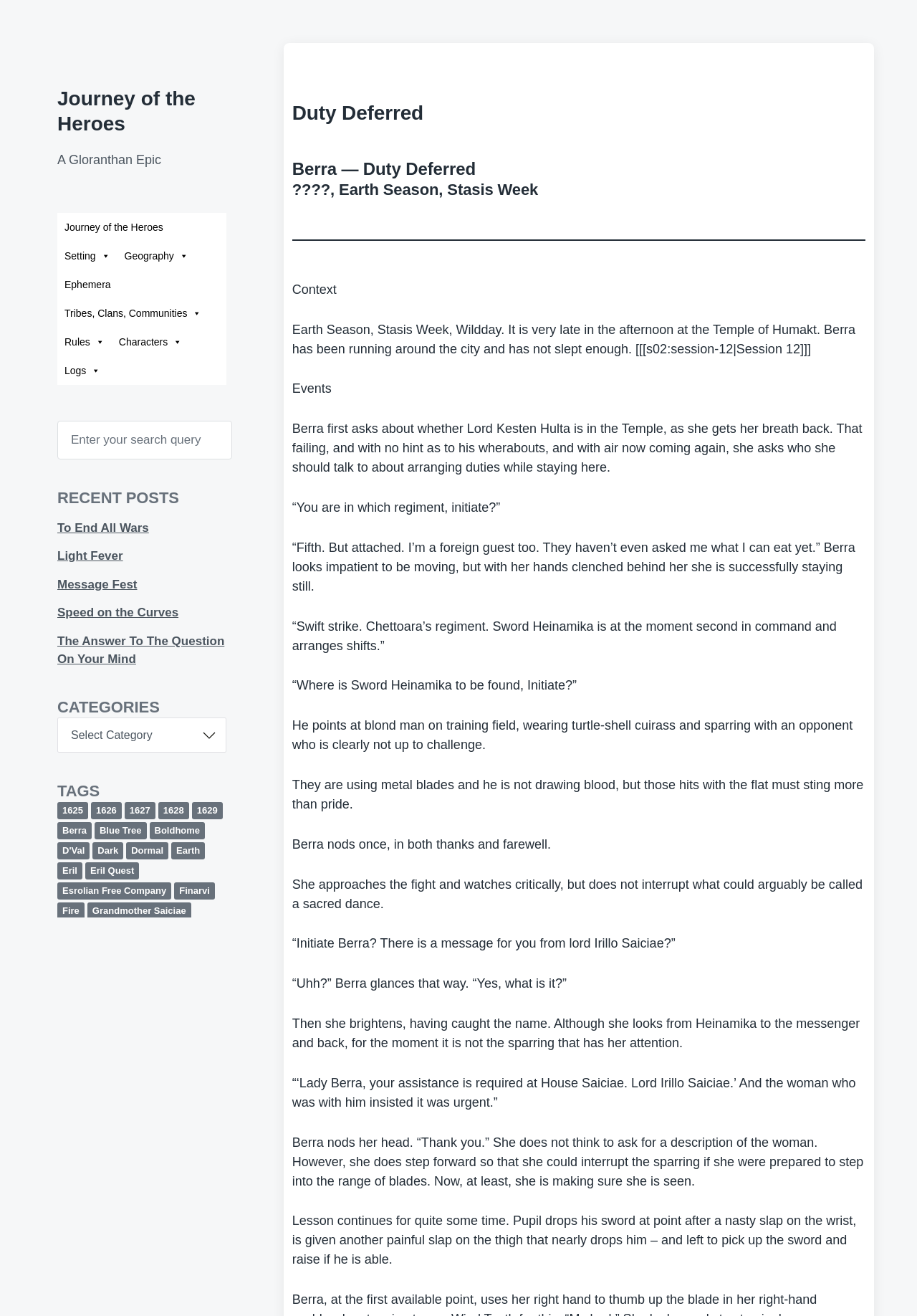From the screenshot, find the bounding box of the UI element matching this description: "Storm". Supply the bounding box coordinates in the form [left, top, right, bottom], each a float between 0 and 1.

[0.139, 0.762, 0.179, 0.775]